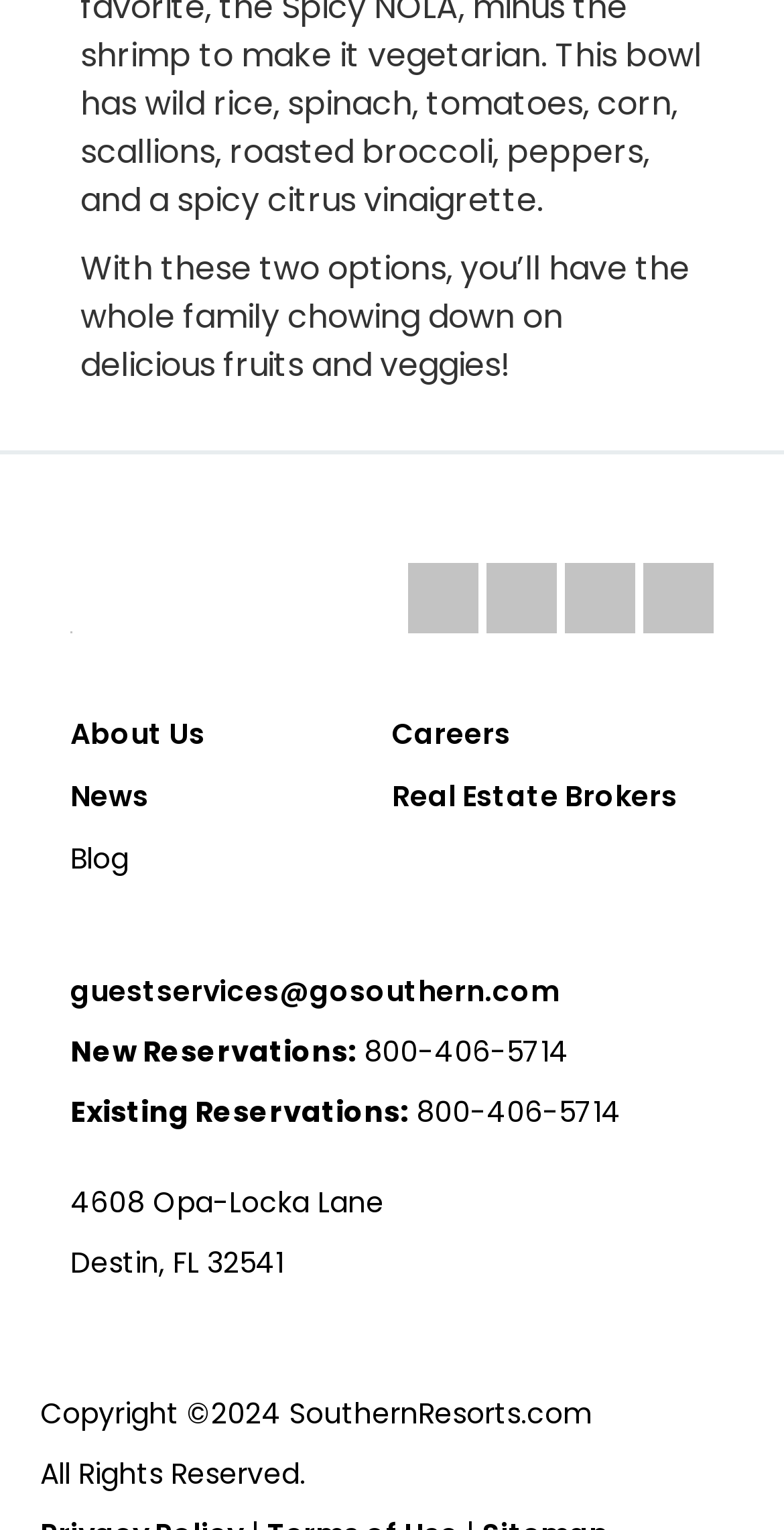Please identify the bounding box coordinates of the clickable region that I should interact with to perform the following instruction: "visit Facebook page". The coordinates should be expressed as four float numbers between 0 and 1, i.e., [left, top, right, bottom].

[0.521, 0.374, 0.61, 0.404]